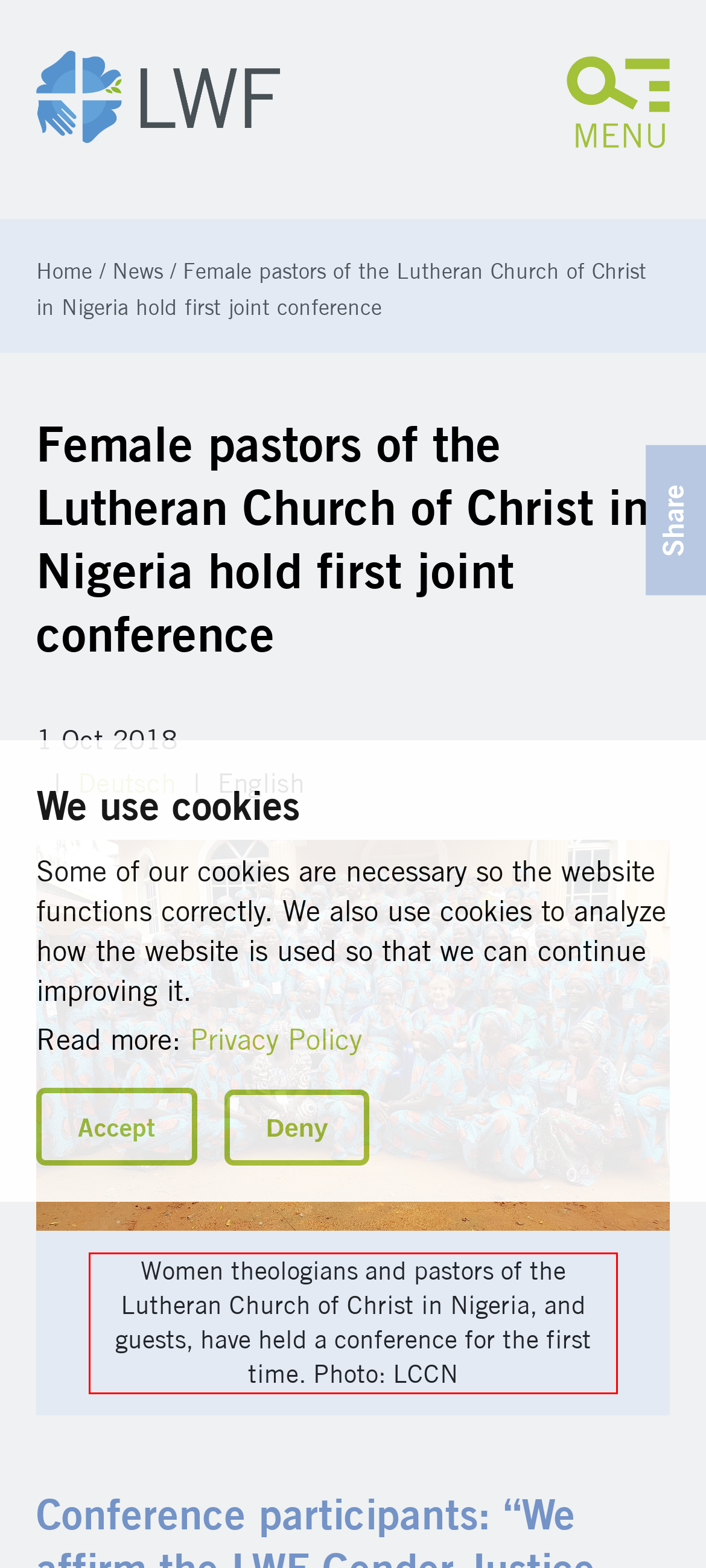Perform OCR on the text inside the red-bordered box in the provided screenshot and output the content.

Women theologians and pastors of the Lutheran Church of Christ in Nigeria, and guests, have held a conference for the first time. Photo: LCCN